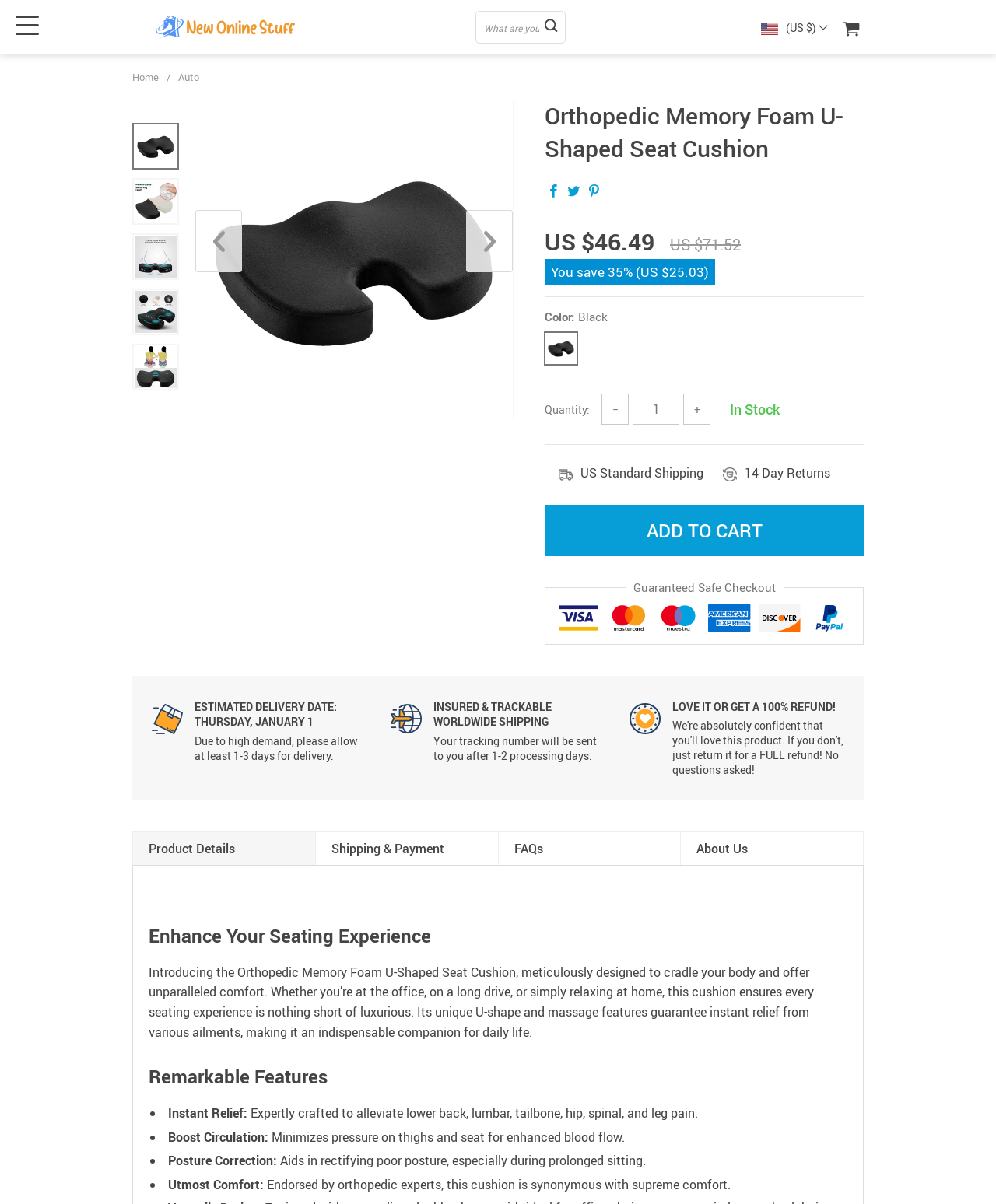Ascertain the bounding box coordinates for the UI element detailed here: "Add to Cart". The coordinates should be provided as [left, top, right, bottom] with each value being a float between 0 and 1.

[0.547, 0.419, 0.867, 0.462]